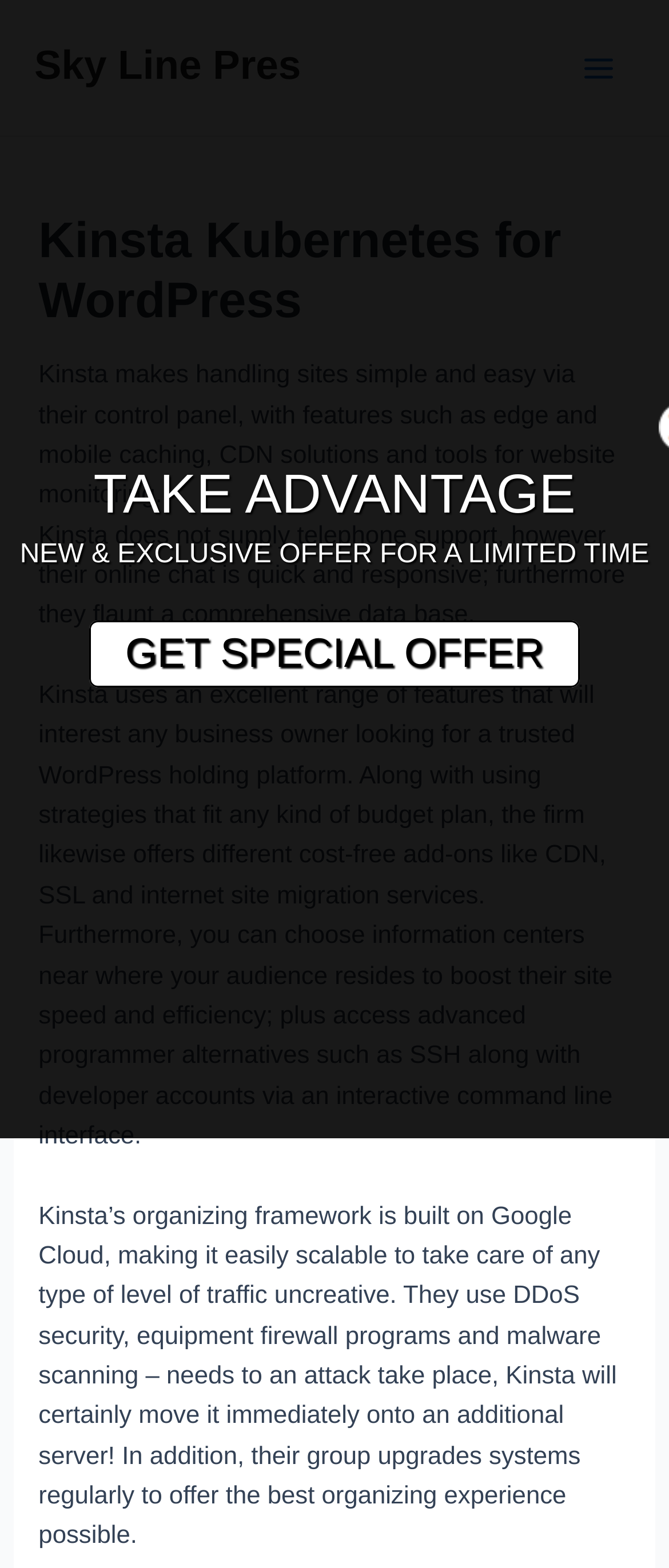What is the limited-time offer mentioned on the webpage?
Please provide a single word or phrase answer based on the image.

Special offer